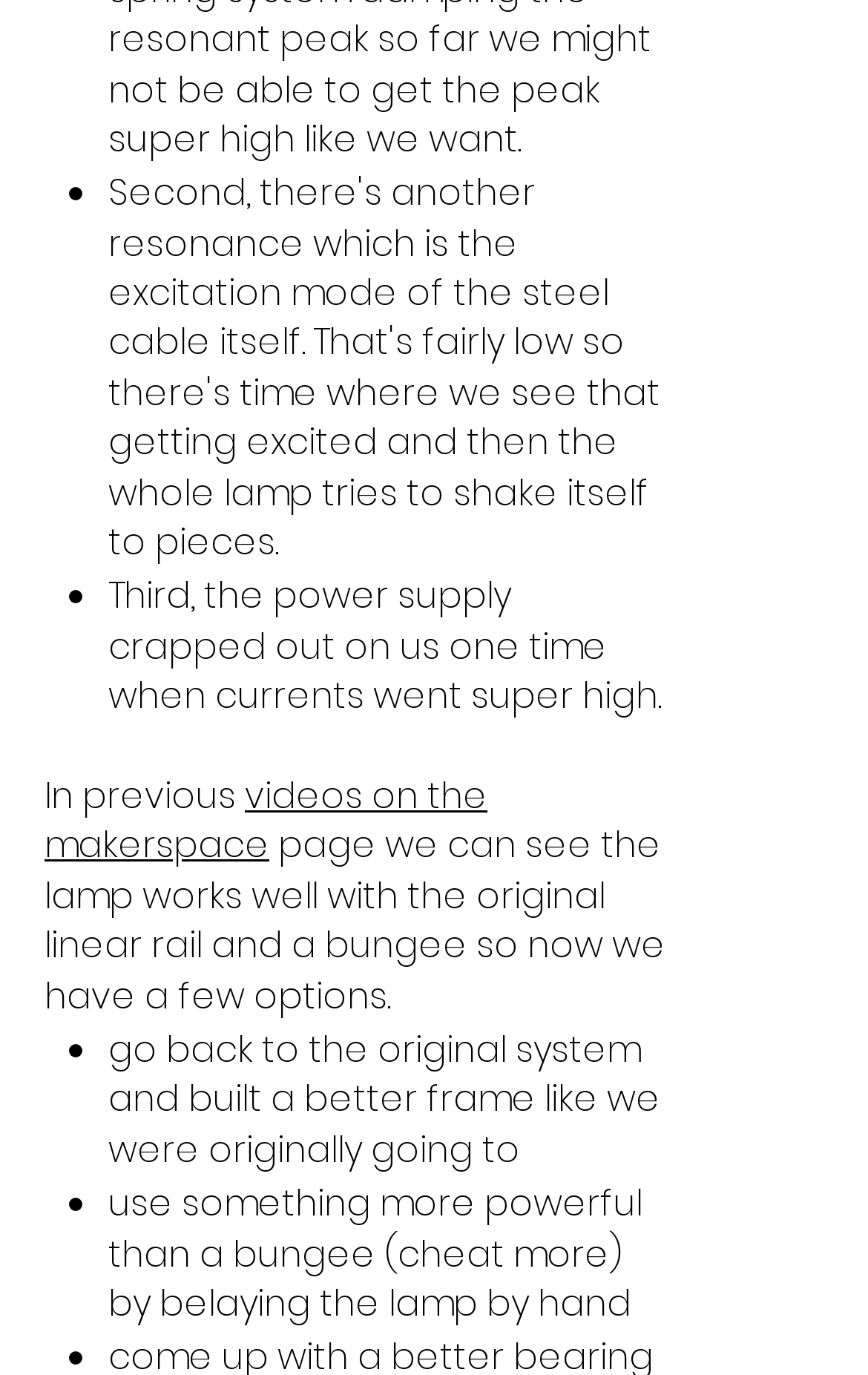How many options are mentioned?
Answer with a single word or phrase, using the screenshot for reference.

three